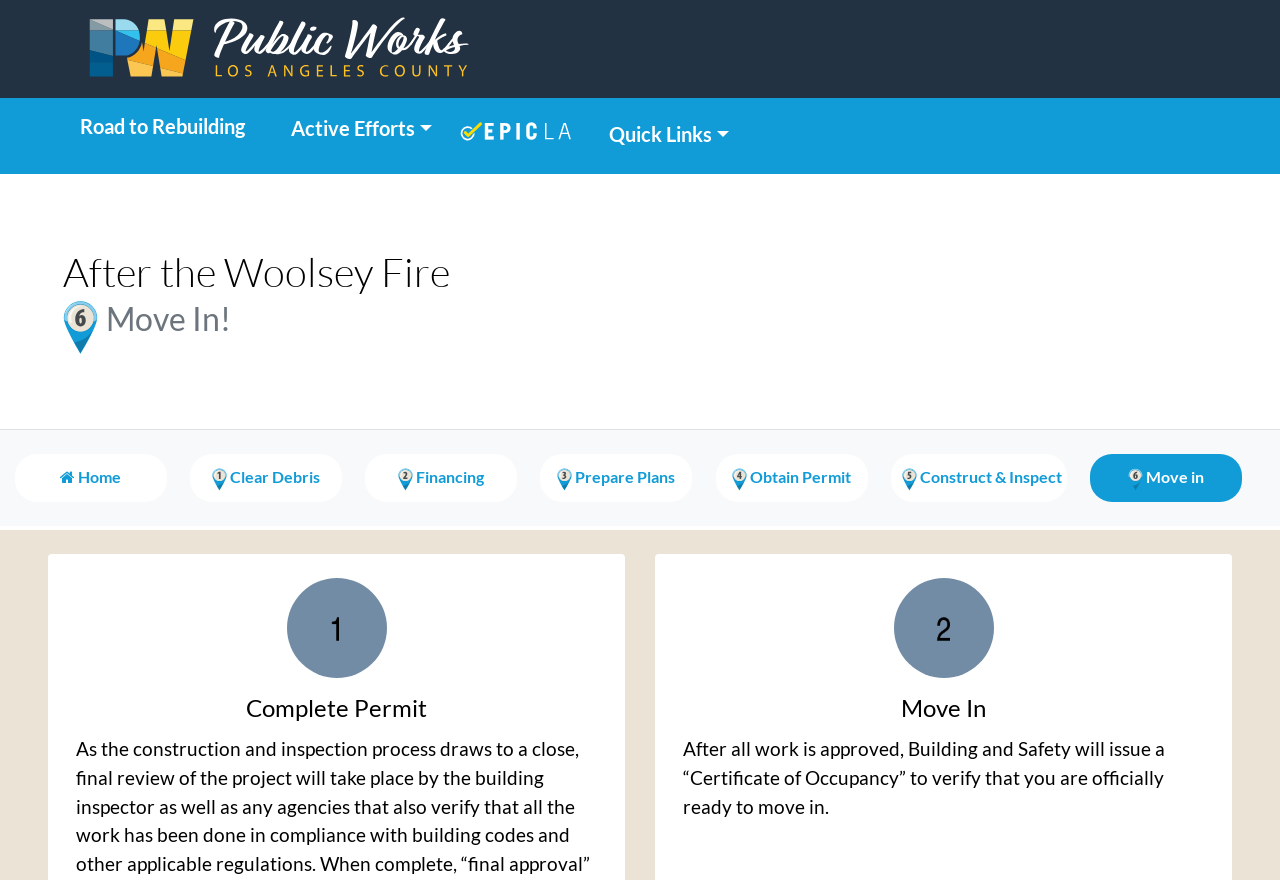Determine the bounding box coordinates of the clickable region to carry out the instruction: "Go to EPIC-LA".

[0.343, 0.119, 0.447, 0.176]